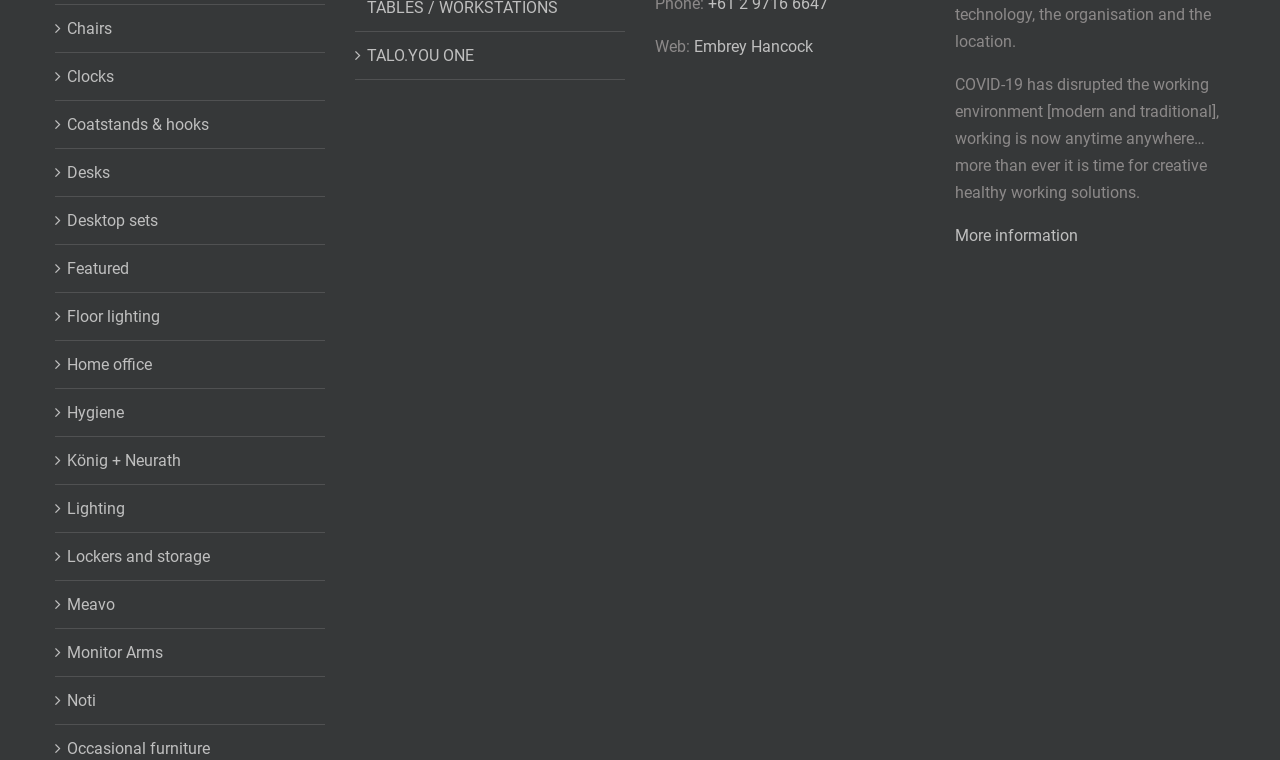Locate the bounding box coordinates of the element that needs to be clicked to carry out the instruction: "Explore König + Neurath". The coordinates should be given as four float numbers ranging from 0 to 1, i.e., [left, top, right, bottom].

[0.052, 0.588, 0.246, 0.624]